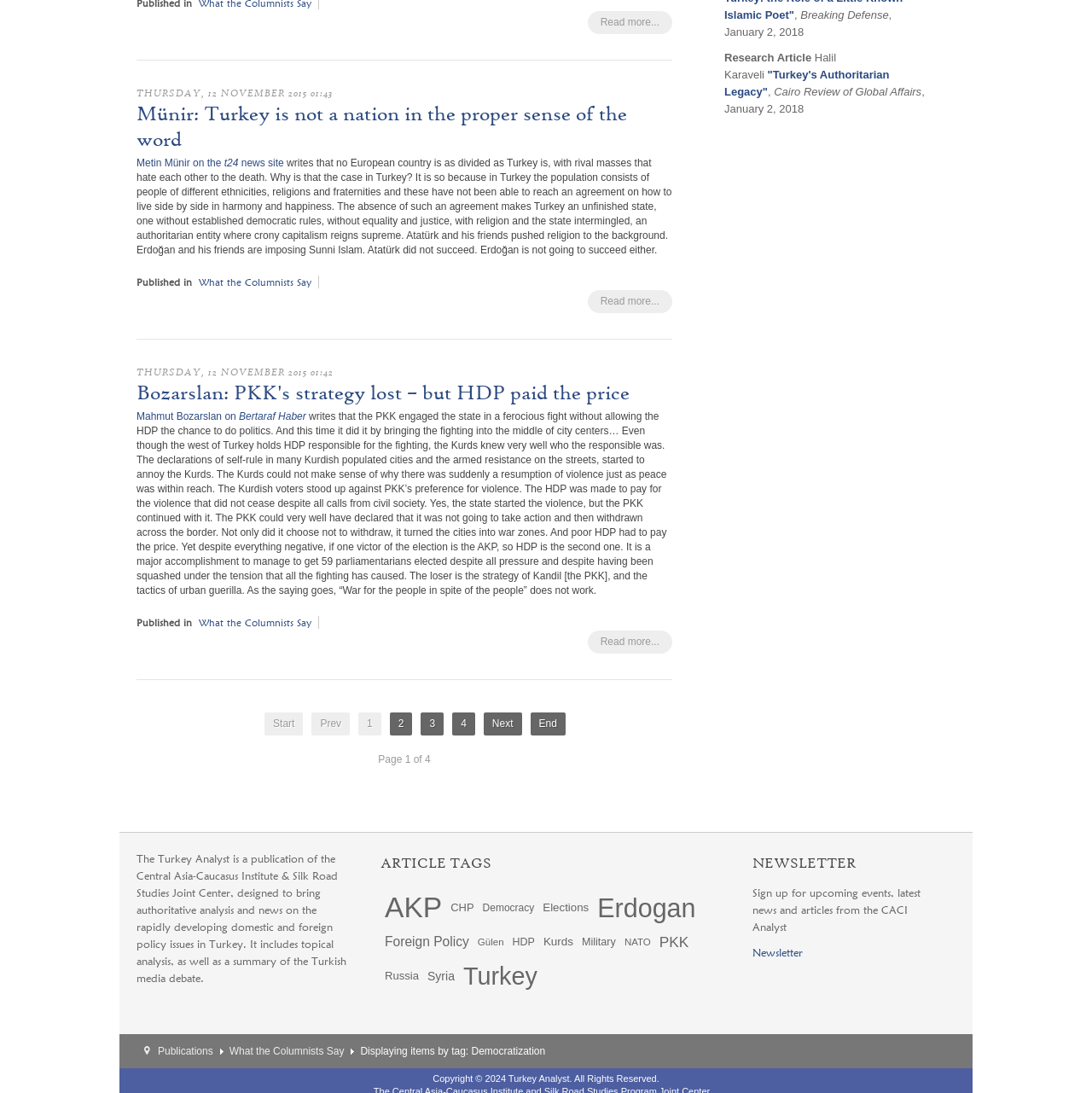Specify the bounding box coordinates of the element's region that should be clicked to achieve the following instruction: "Click on 'Nutrimost Weight Loss Products'". The bounding box coordinates consist of four float numbers between 0 and 1, in the format [left, top, right, bottom].

None